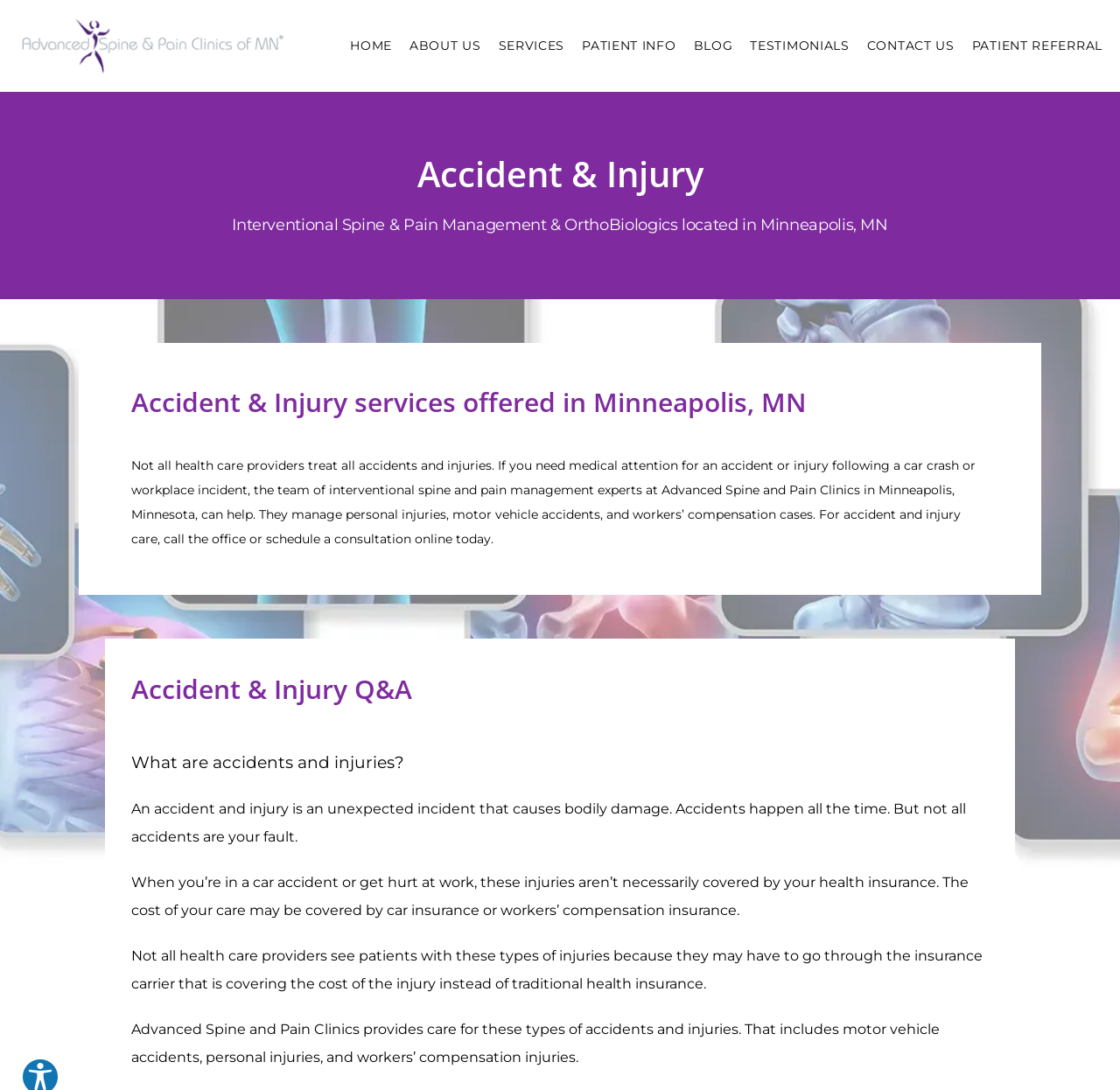Bounding box coordinates are specified in the format (top-left x, top-left y, bottom-right x, bottom-right y). All values are floating point numbers bounded between 0 and 1. Please provide the bounding box coordinate of the region this sentence describes: Blog

[0.619, 0.035, 0.654, 0.049]